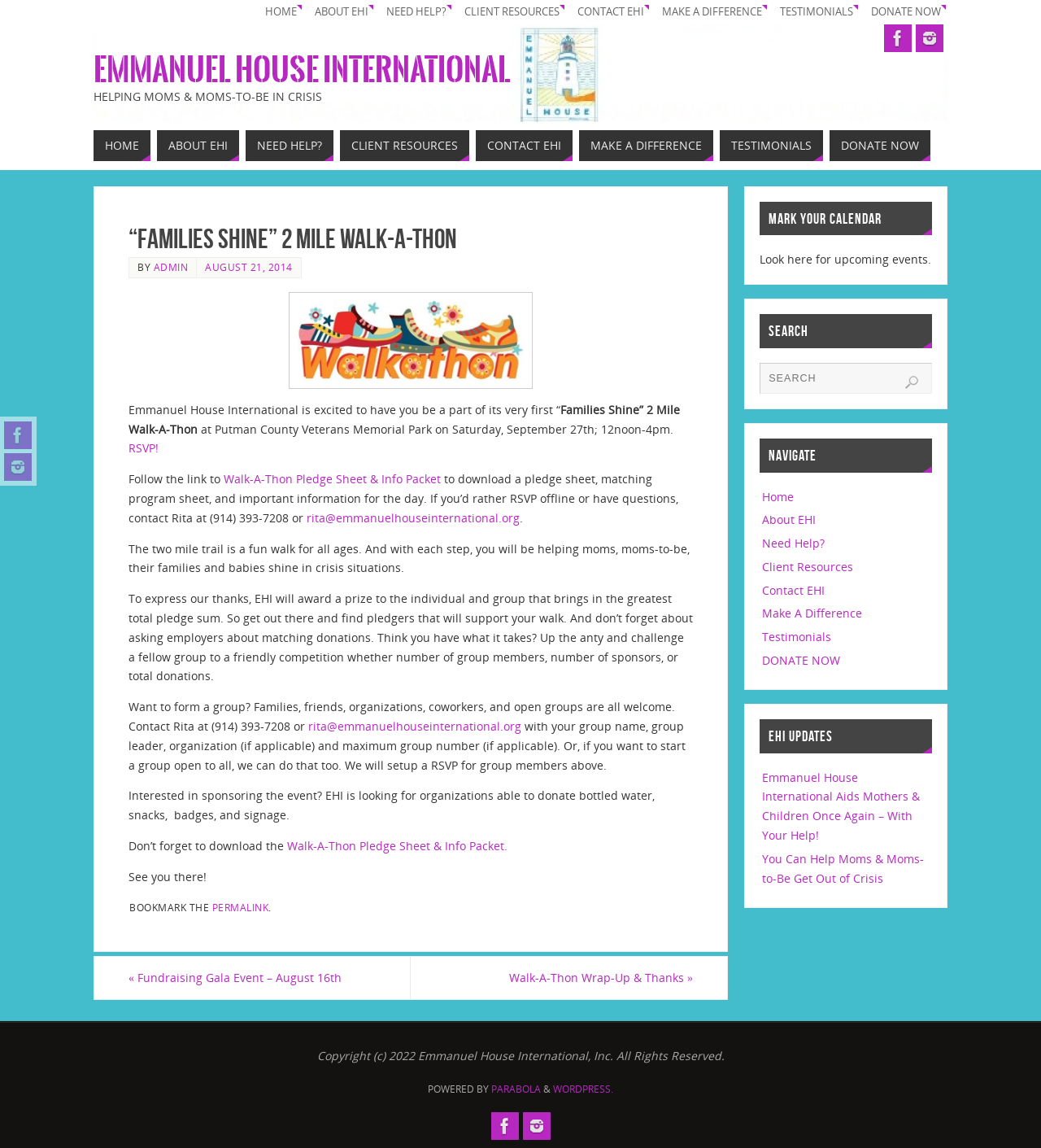Can you specify the bounding box coordinates for the region that should be clicked to fulfill this instruction: "Contact EHI".

[0.546, 0.0, 0.623, 0.021]